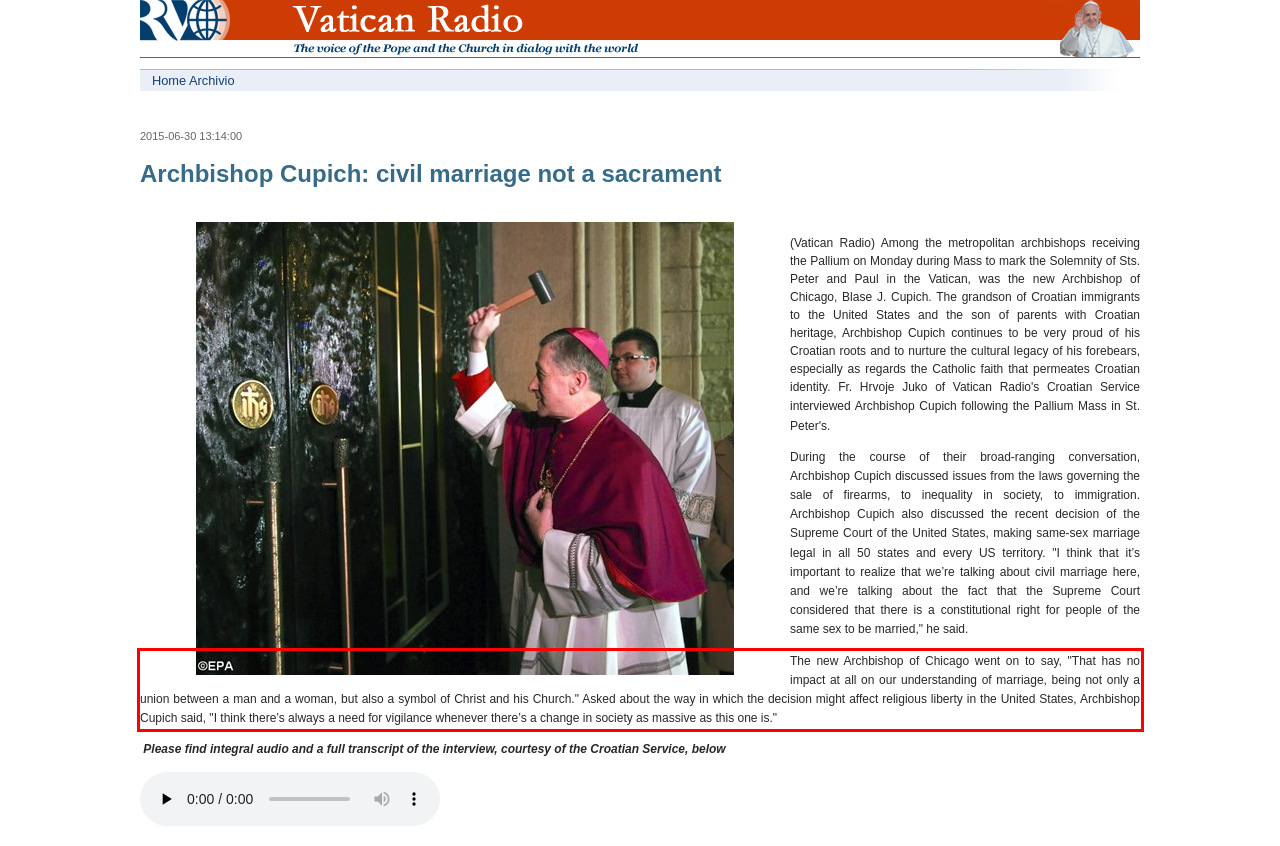Perform OCR on the text inside the red-bordered box in the provided screenshot and output the content.

The new Archbishop of Chicago went on to say, "That has no impact at all on our understanding of marriage, being not only a union between a man and a woman, but also a symbol of Christ and his Church." Asked about the way in which the decision might affect religious liberty in the United States, Archbishop Cupich said, "I think there’s always a need for vigilance whenever there’s a change in society as massive as this one is."